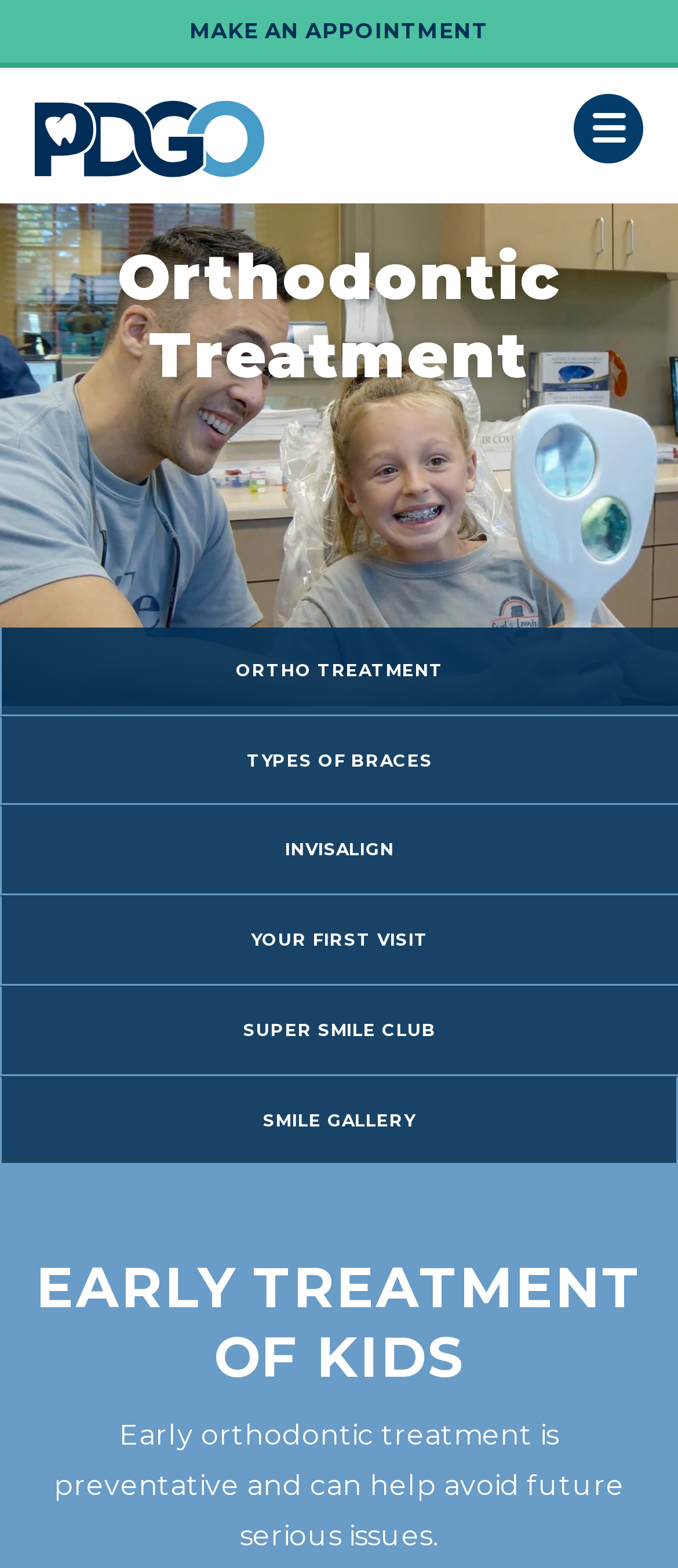Locate the bounding box coordinates of the region to be clicked to comply with the following instruction: "Read about early treatment of kids". The coordinates must be four float numbers between 0 and 1, in the form [left, top, right, bottom].

[0.051, 0.8, 0.949, 0.888]